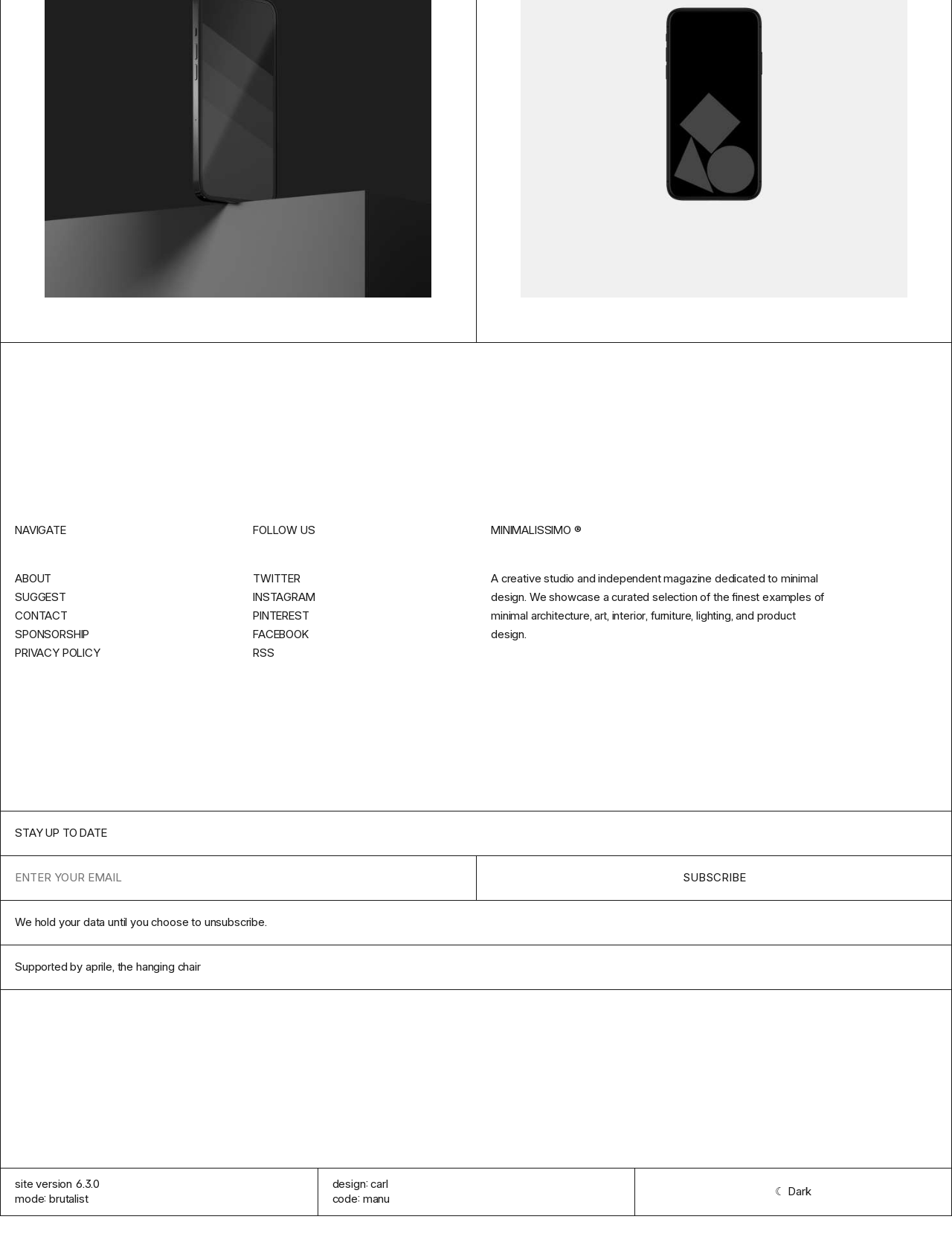Find the bounding box coordinates for the area that should be clicked to accomplish the instruction: "Learn more about the studio".

[0.016, 0.453, 0.069, 0.465]